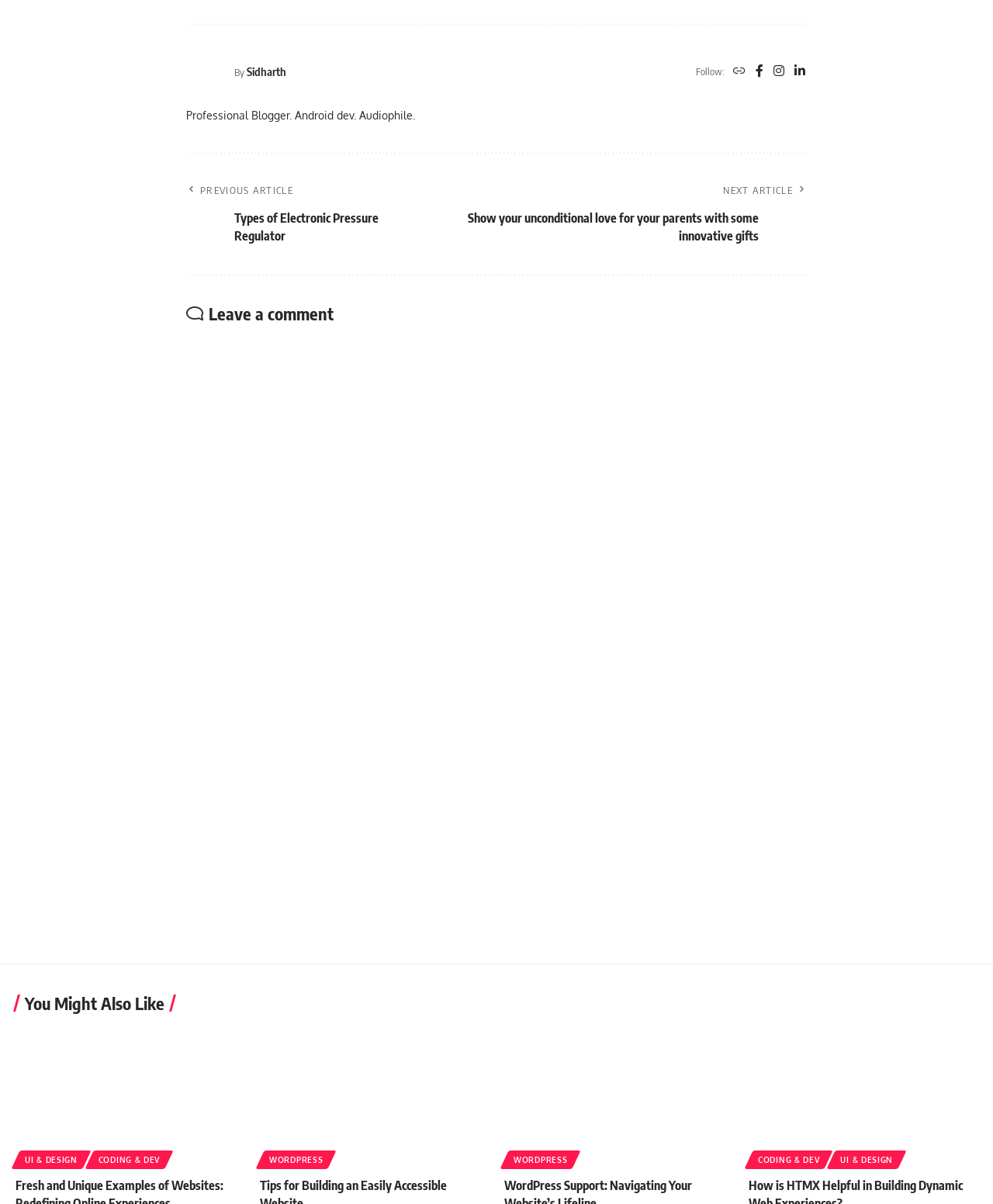What is the category of the article 'Fresh and Unique Examples of Websites: Redefining Online Experiences'?
Using the visual information, respond with a single word or phrase.

UI & DESIGN